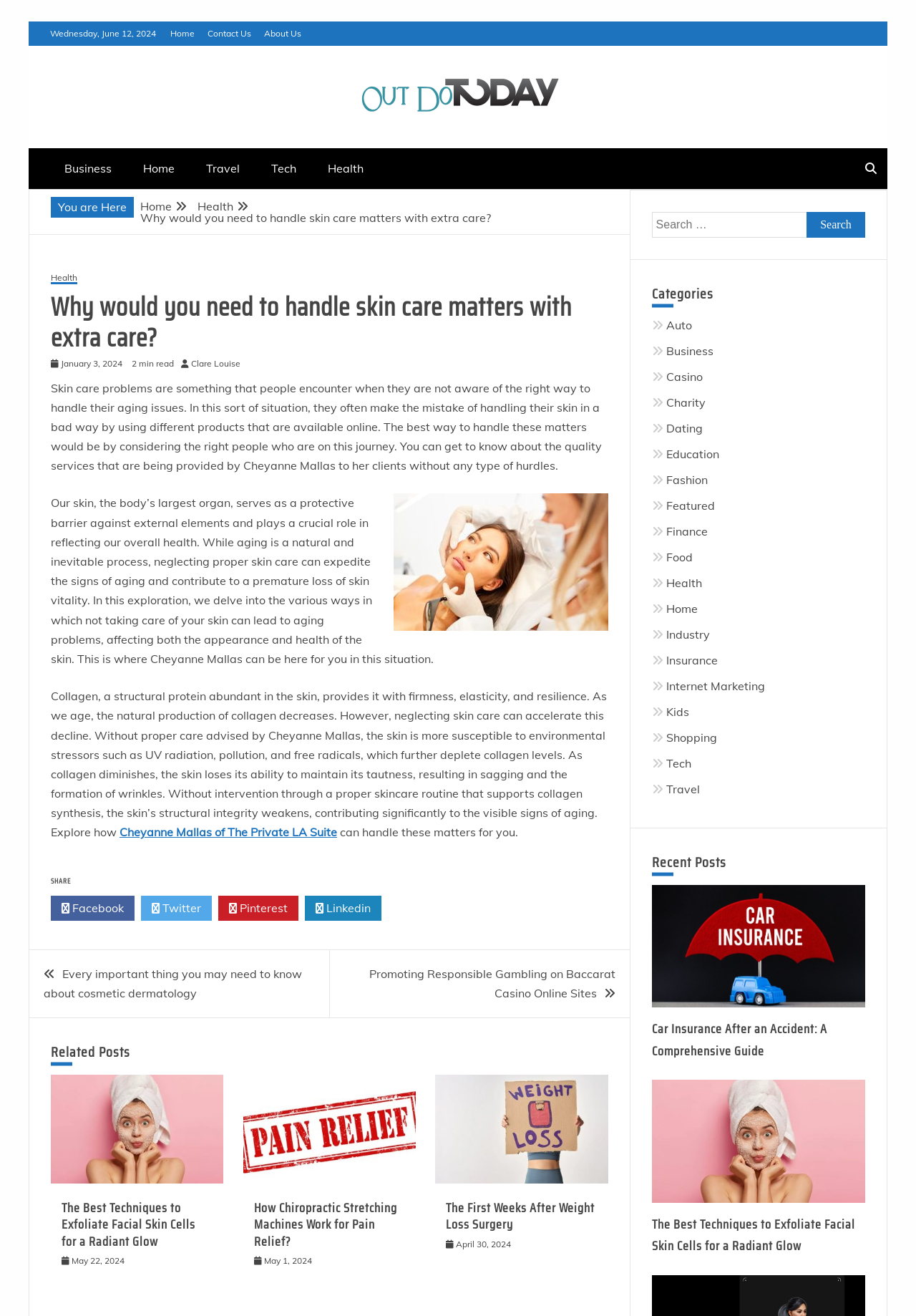Using floating point numbers between 0 and 1, provide the bounding box coordinates in the format (top-left x, top-left y, bottom-right x, bottom-right y). Locate the UI element described here: parent_node: Search for: value="Search"

[0.88, 0.161, 0.945, 0.181]